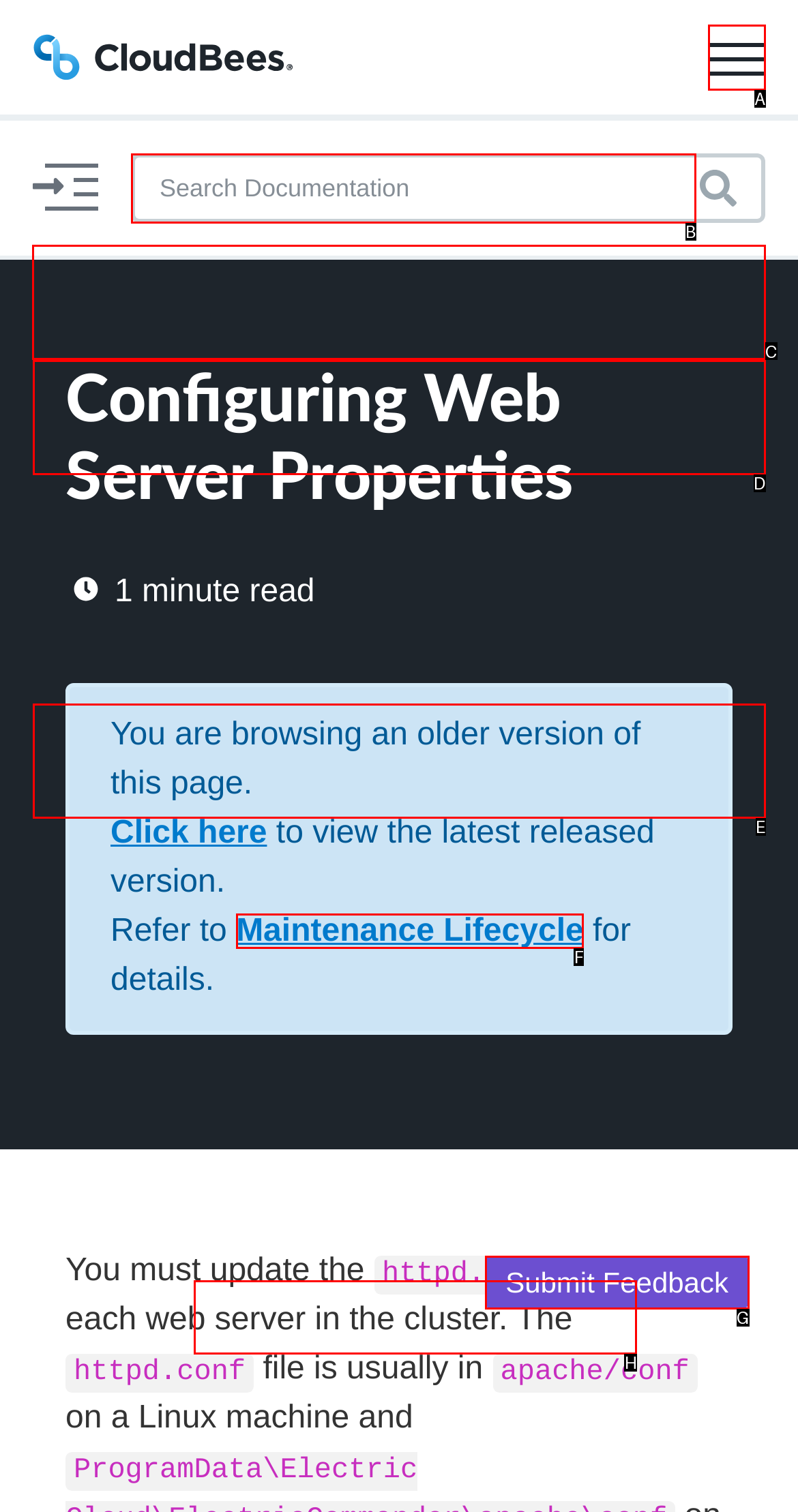Identify the correct option to click in order to accomplish the task: Visit CHEN WEI TING's page Provide your answer with the letter of the selected choice.

None